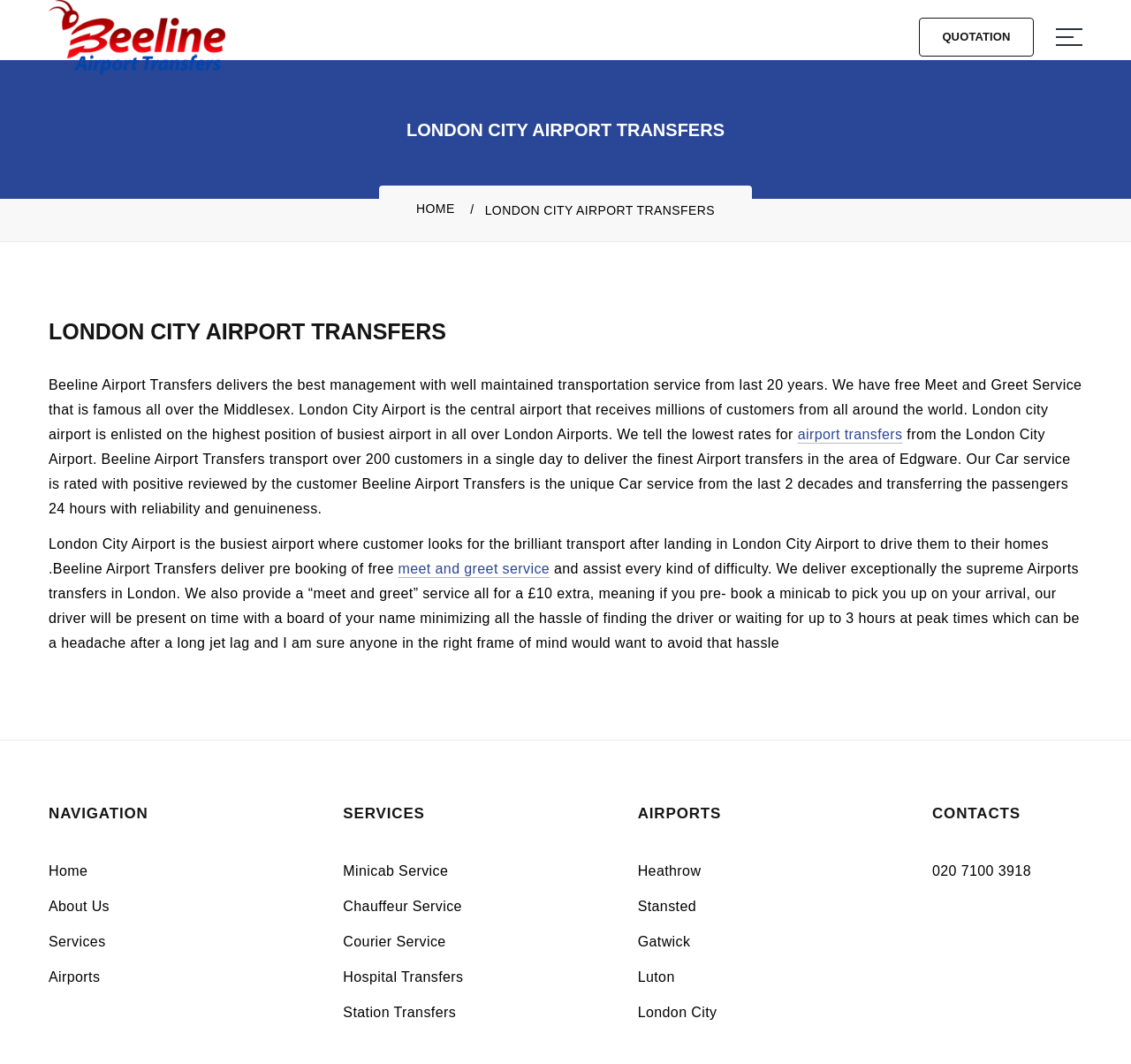Determine the bounding box coordinates for the clickable element required to fulfill the instruction: "Book a meet and greet service". Provide the coordinates as four float numbers between 0 and 1, i.e., [left, top, right, bottom].

[0.352, 0.527, 0.486, 0.541]